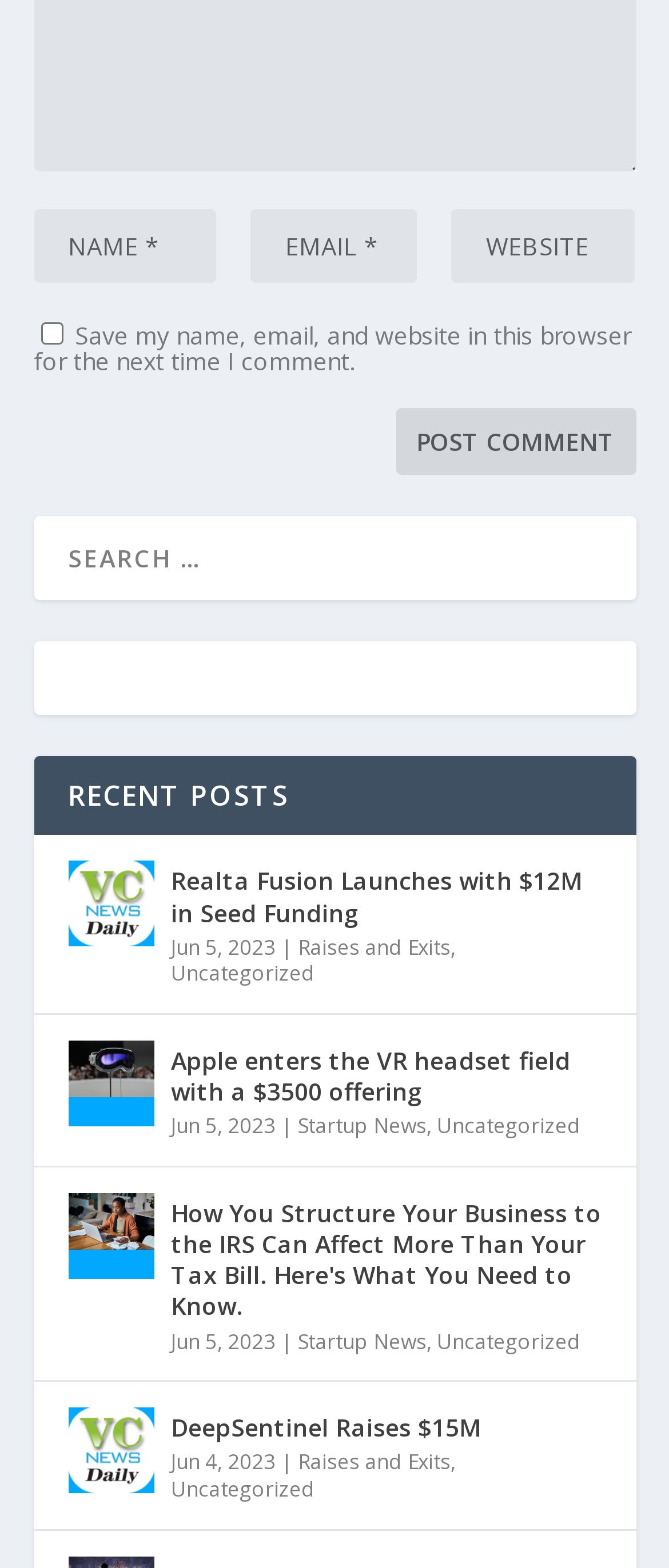Provide a one-word or brief phrase answer to the question:
Is the checkbox checked by default?

No